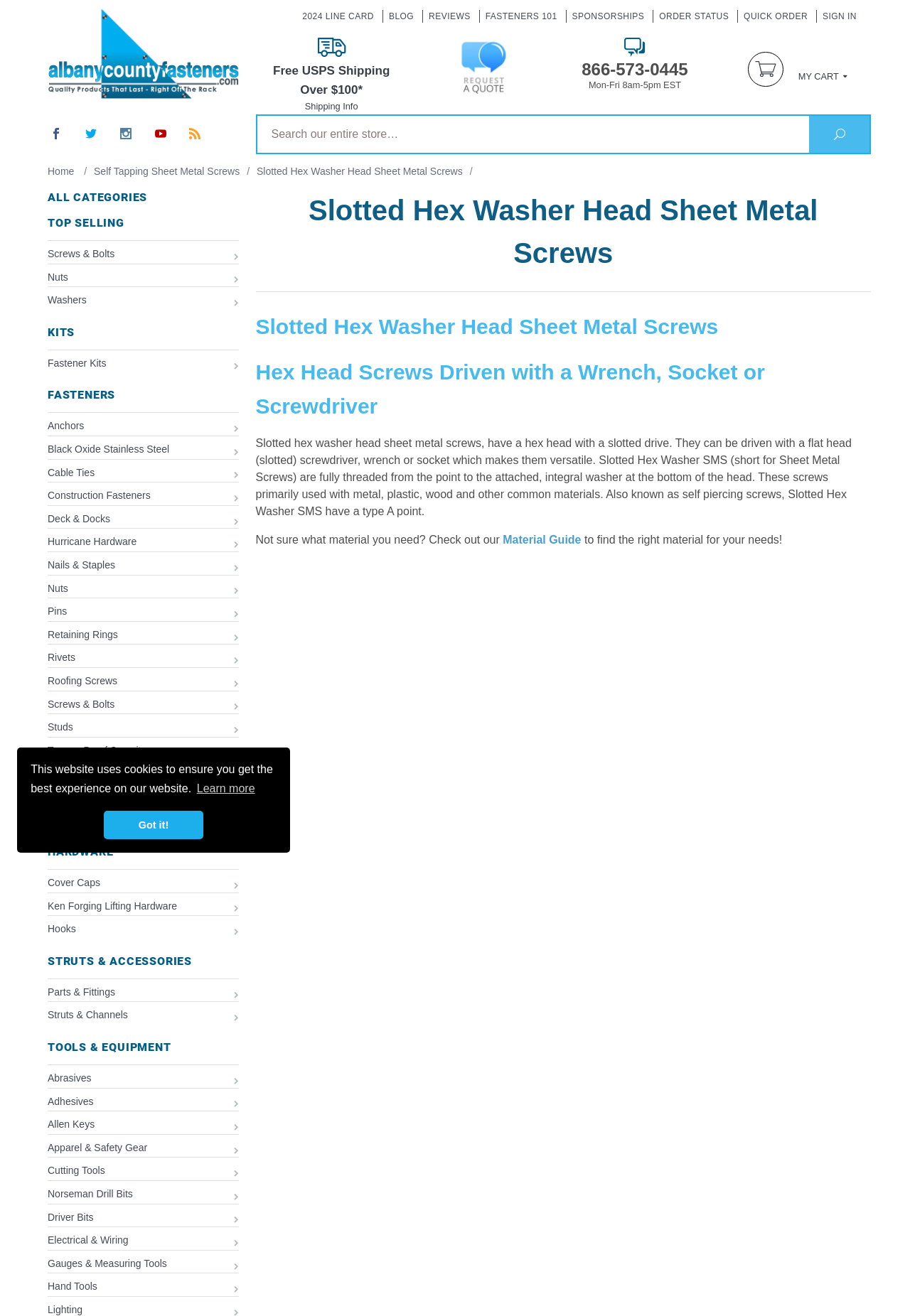Can you find the bounding box coordinates of the area I should click to execute the following instruction: "Search for products"?

[0.281, 0.087, 0.889, 0.117]